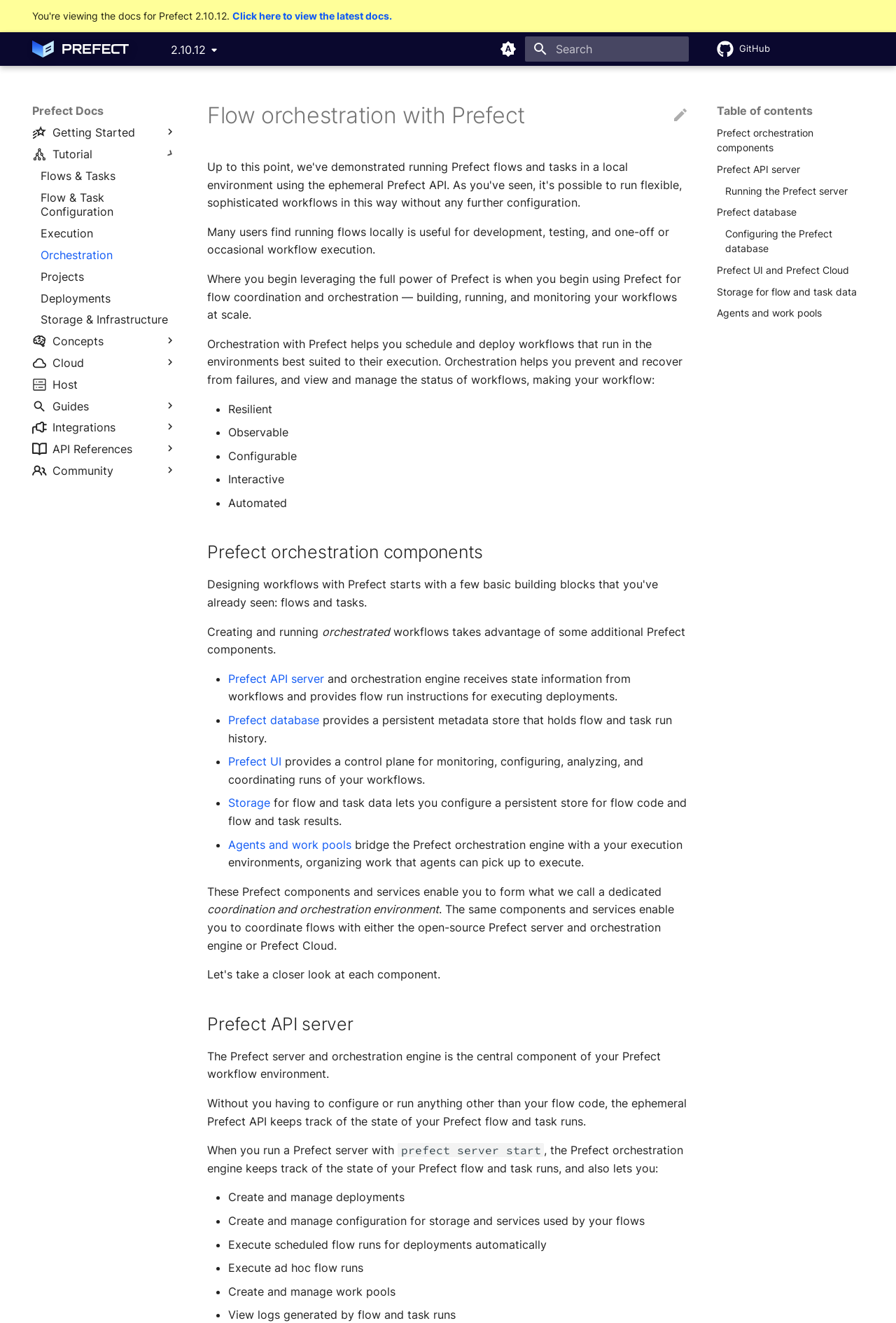Find the bounding box coordinates of the element I should click to carry out the following instruction: "Click on the Prefect Docs link".

[0.03, 0.027, 0.15, 0.048]